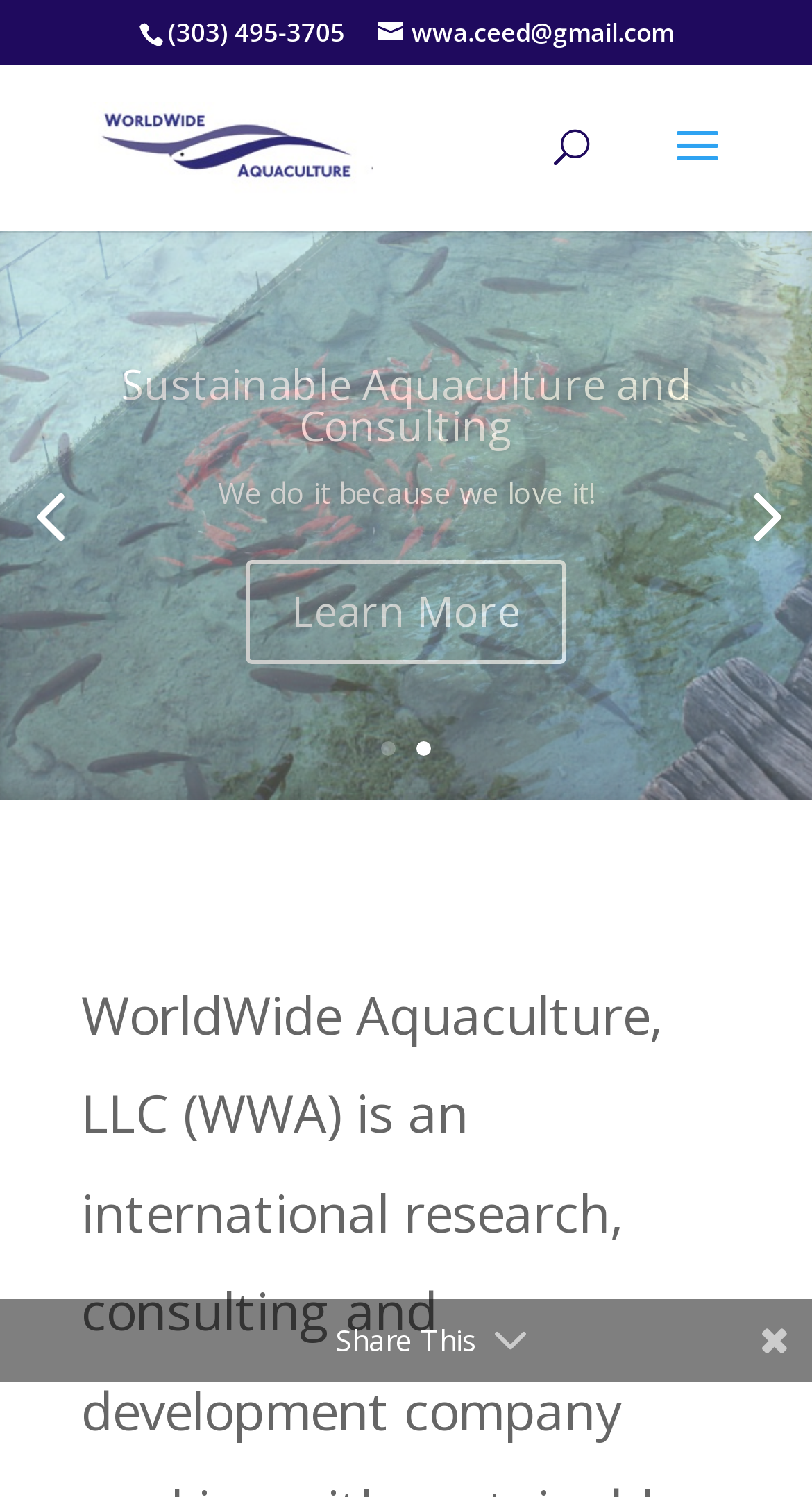Please specify the bounding box coordinates of the region to click in order to perform the following instruction: "Register for a free biweekly webinar".

[0.282, 0.388, 0.718, 0.457]